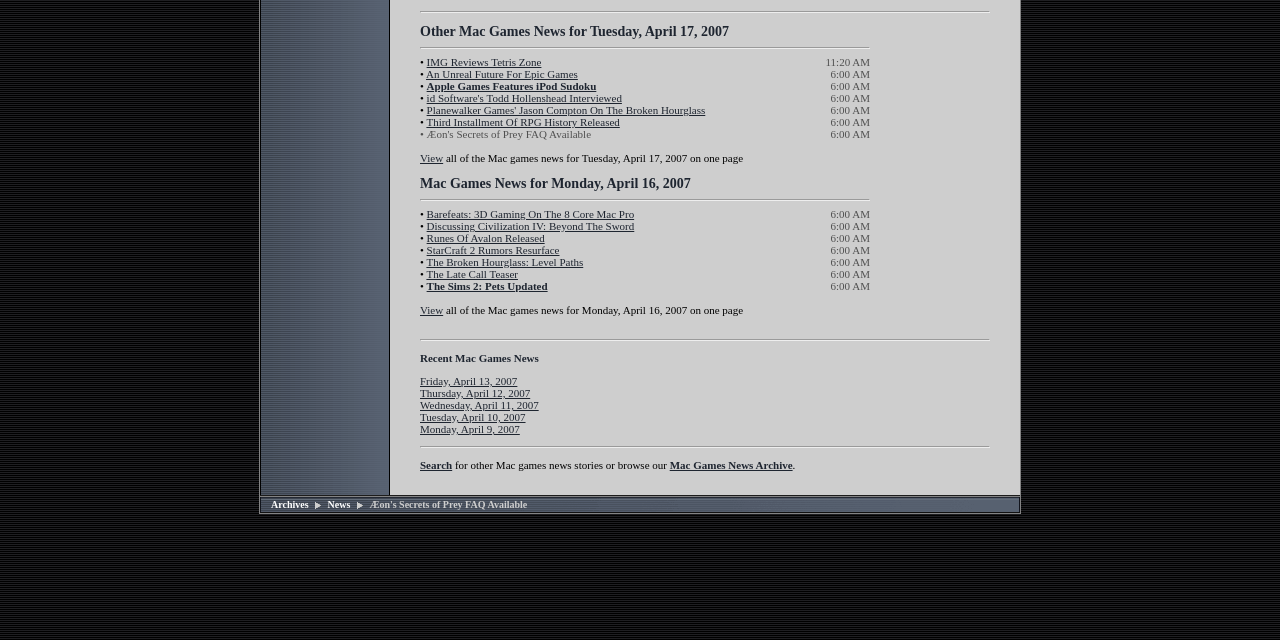Ascertain the bounding box coordinates for the UI element detailed here: "Tuesday, April 10, 2007". The coordinates should be provided as [left, top, right, bottom] with each value being a float between 0 and 1.

[0.328, 0.642, 0.411, 0.661]